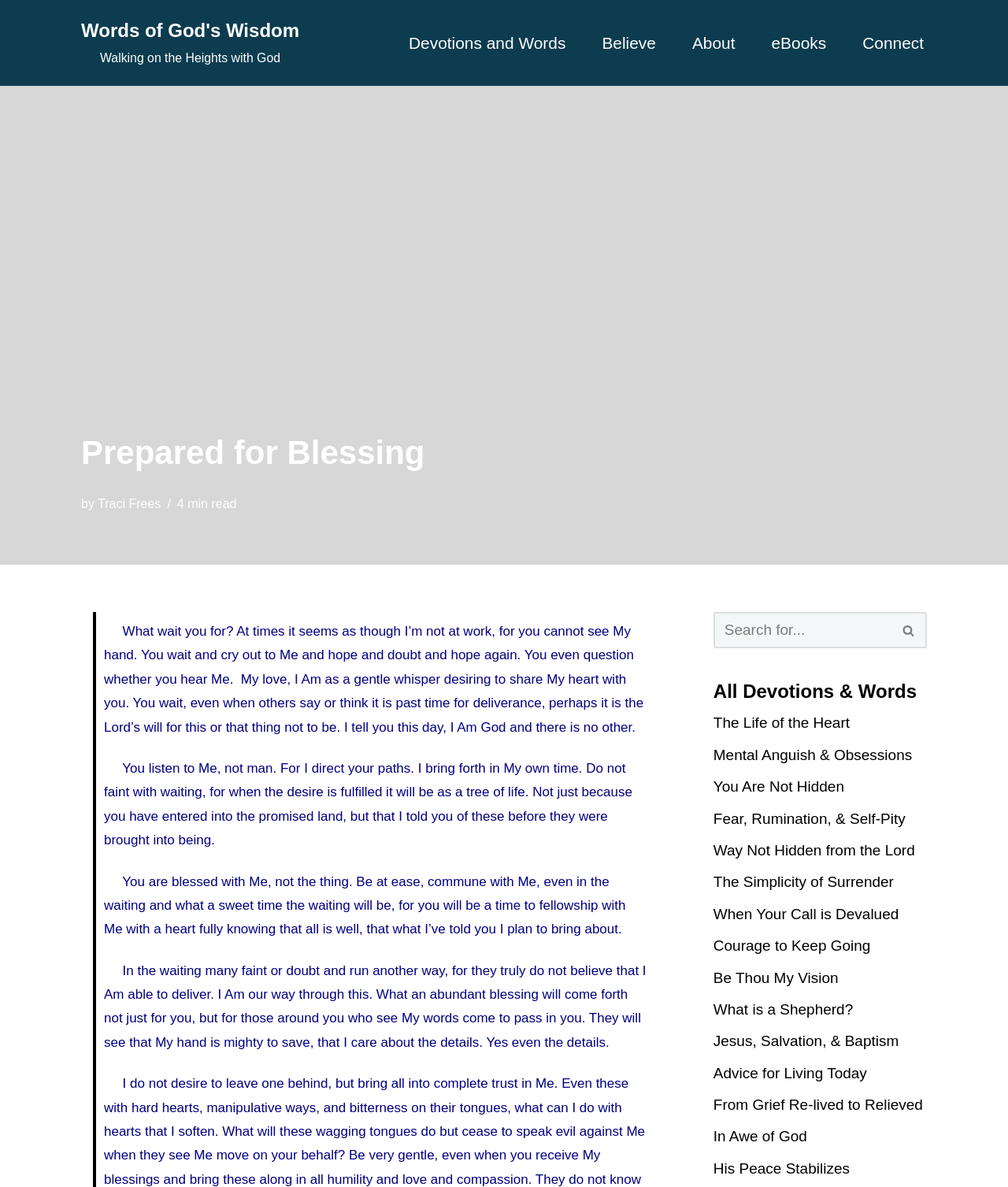Given the webpage screenshot and the description, determine the bounding box coordinates (top-left x, top-left y, bottom-right x, bottom-right y) that define the location of the UI element matching this description: Traci Frees

[0.097, 0.419, 0.16, 0.43]